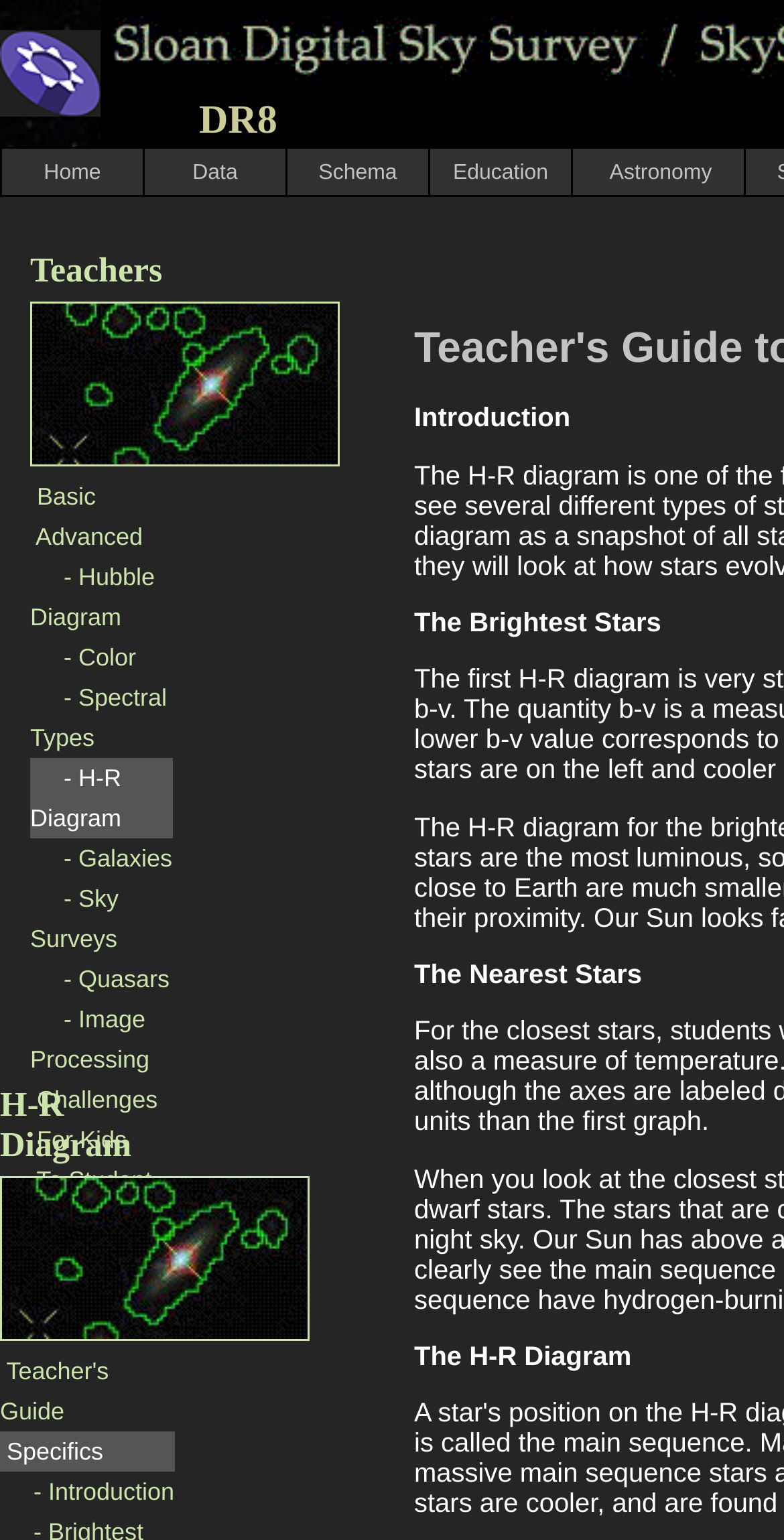Point out the bounding box coordinates of the section to click in order to follow this instruction: "View the Hubble Diagram".

[0.038, 0.366, 0.198, 0.41]